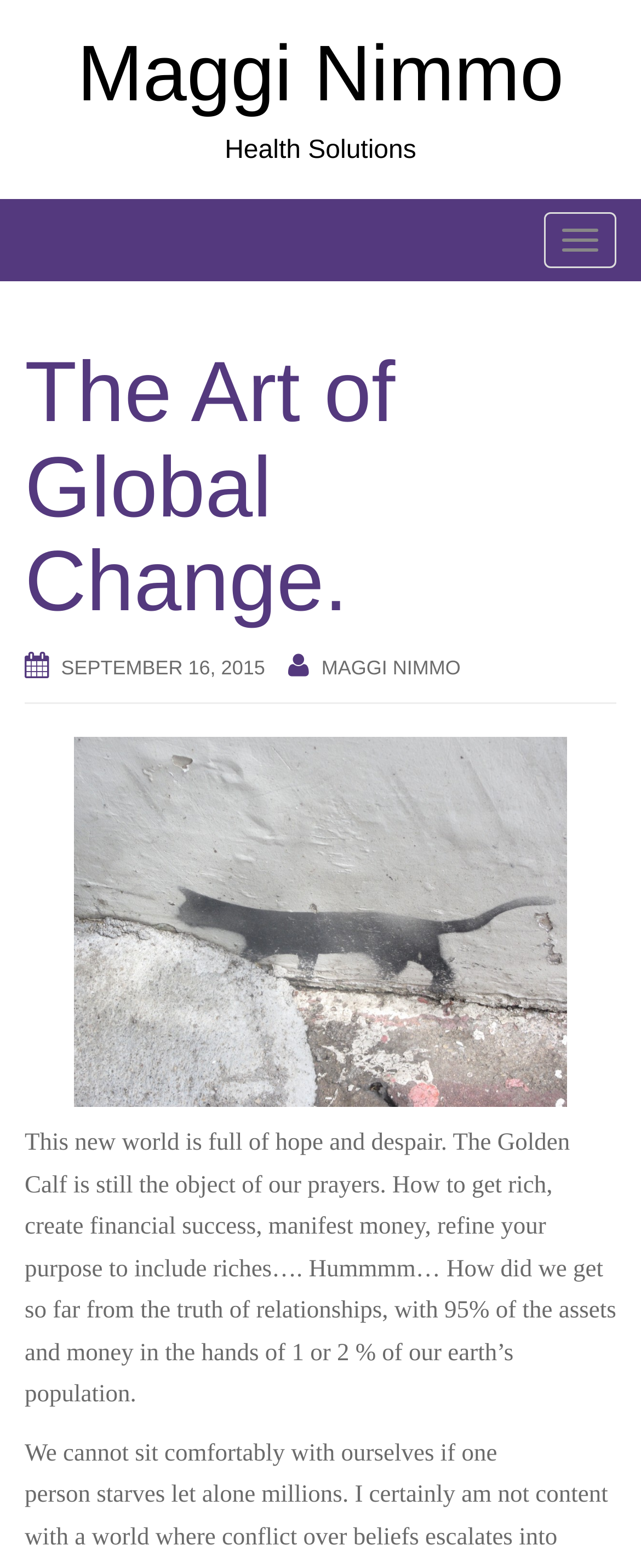Based on the image, provide a detailed response to the question:
What is the main theme of the text?

The main theme of the text can be inferred from the StaticText element which discusses how people have strayed from the truth of relationships and are focused on wealth and financial success.